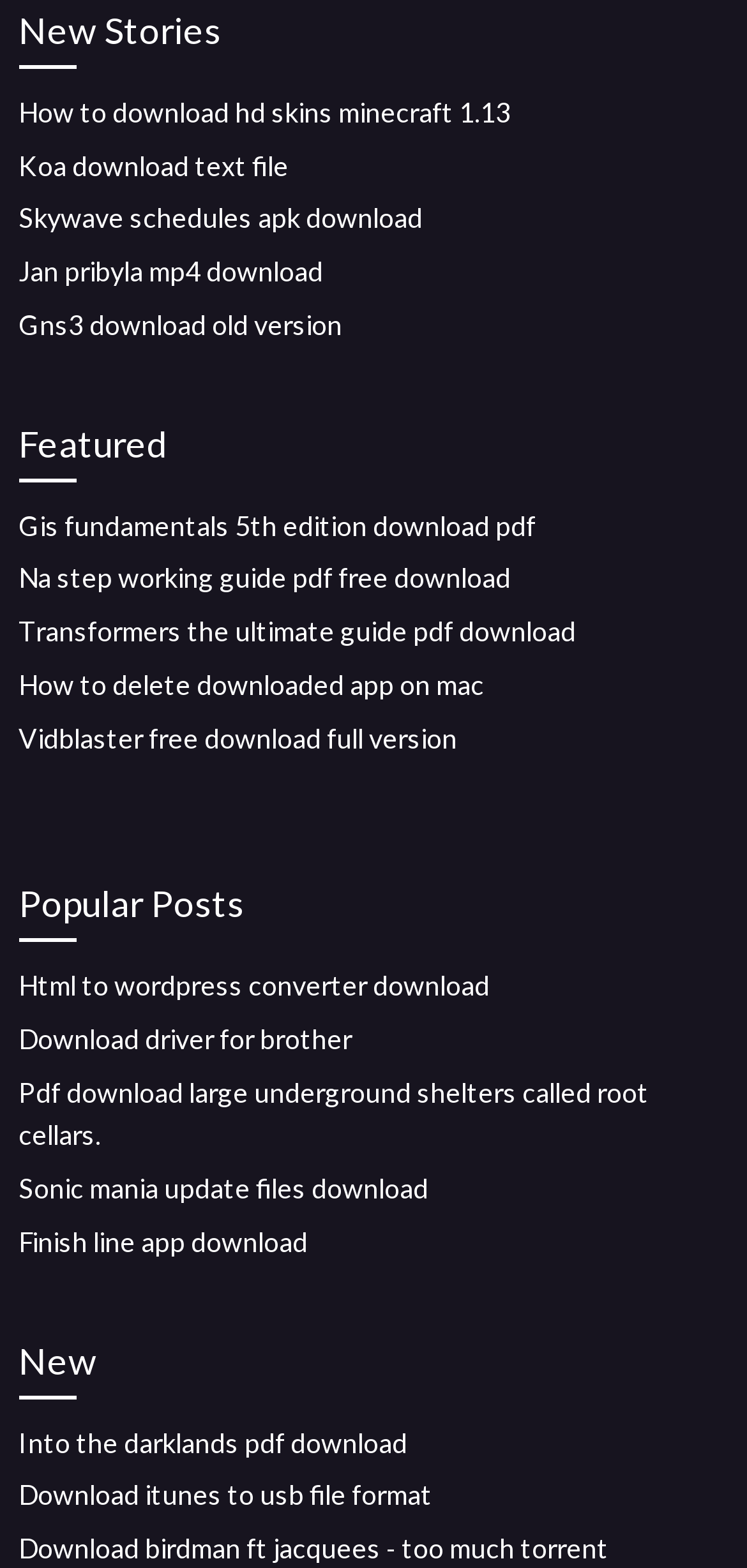Identify the bounding box coordinates of the clickable region required to complete the instruction: "Access 'Download driver for brother'". The coordinates should be given as four float numbers within the range of 0 and 1, i.e., [left, top, right, bottom].

[0.025, 0.652, 0.471, 0.673]